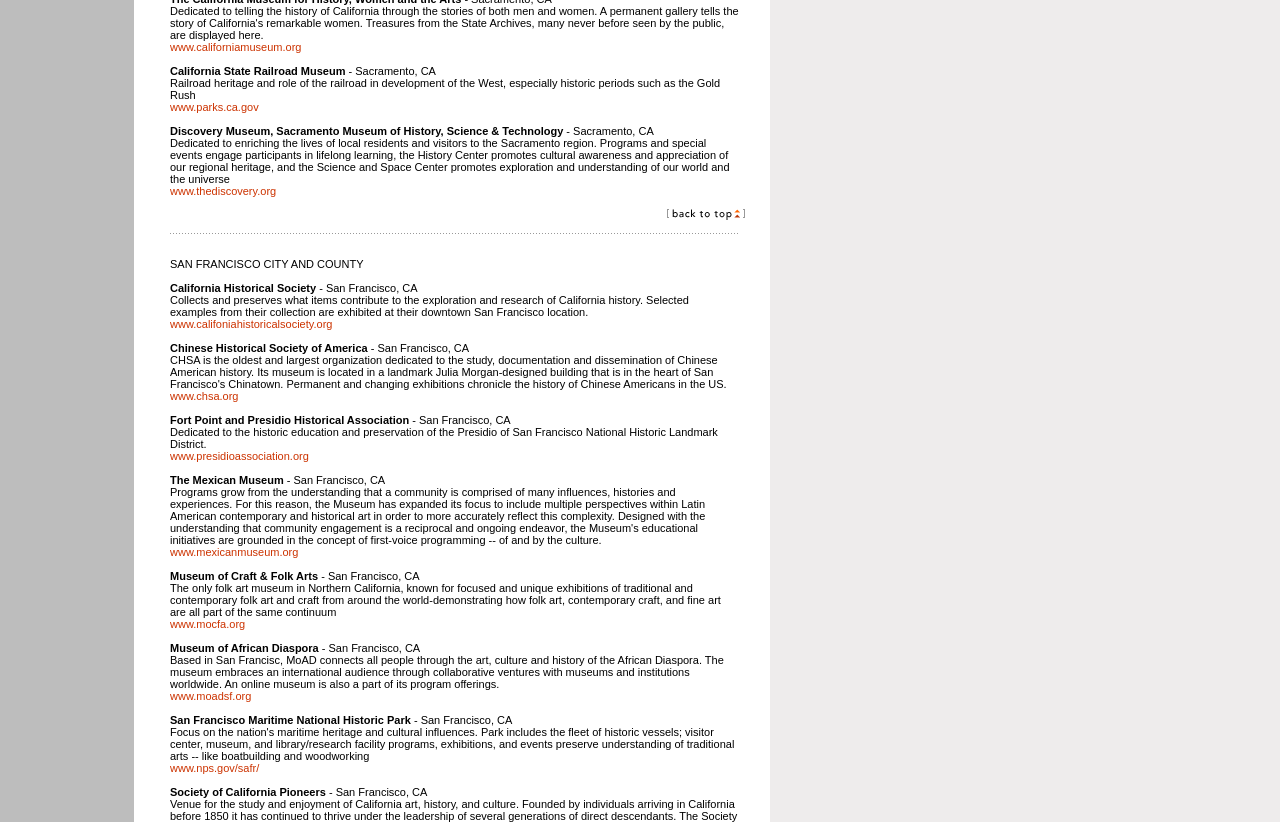From the element description Chinese Historical Society of America, predict the bounding box coordinates of the UI element. The coordinates must be specified in the format (top-left x, top-left y, bottom-right x, bottom-right y) and should be within the 0 to 1 range.

[0.133, 0.416, 0.287, 0.431]